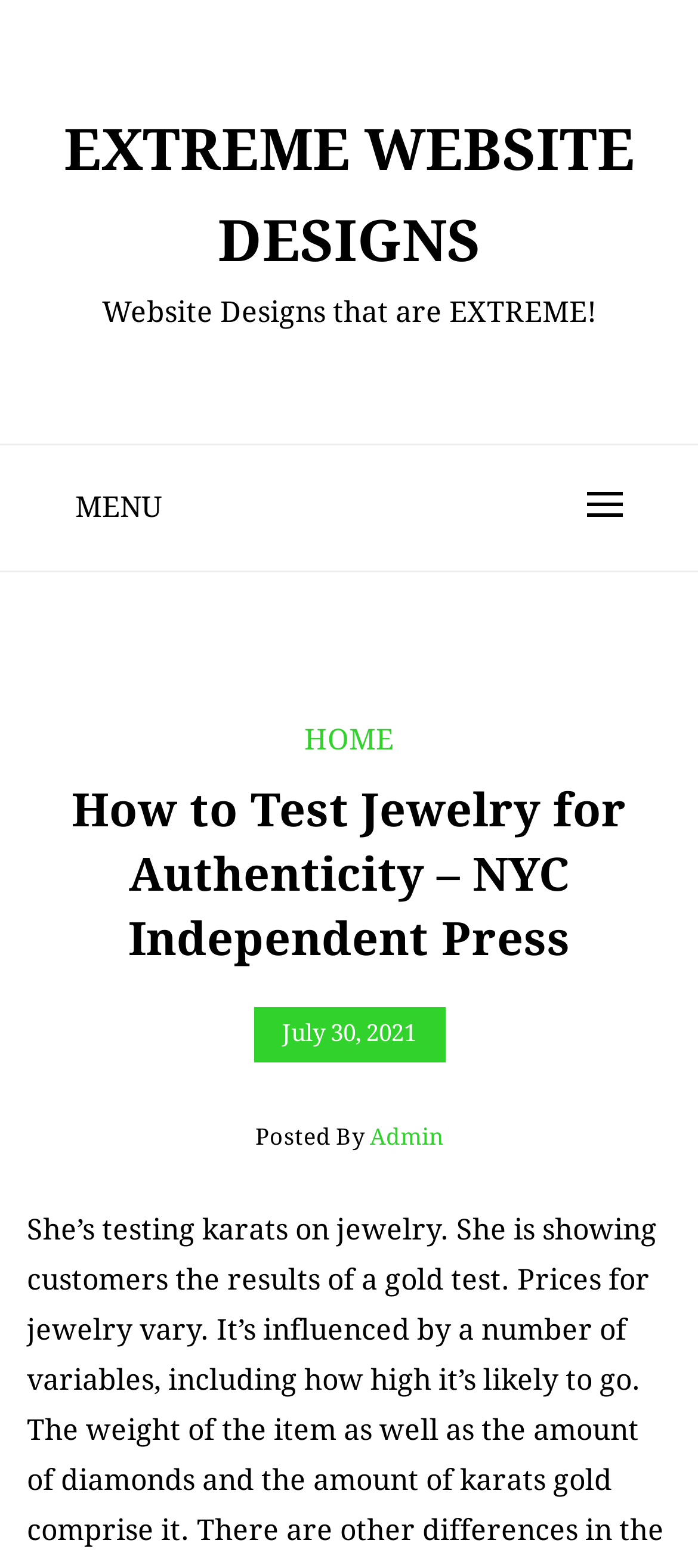Using the information in the image, give a comprehensive answer to the question: 
When was the article posted?

I found the answer by looking at the link element on the webpage, which is 'July 30, 2021'. This is likely the date when the article was posted.